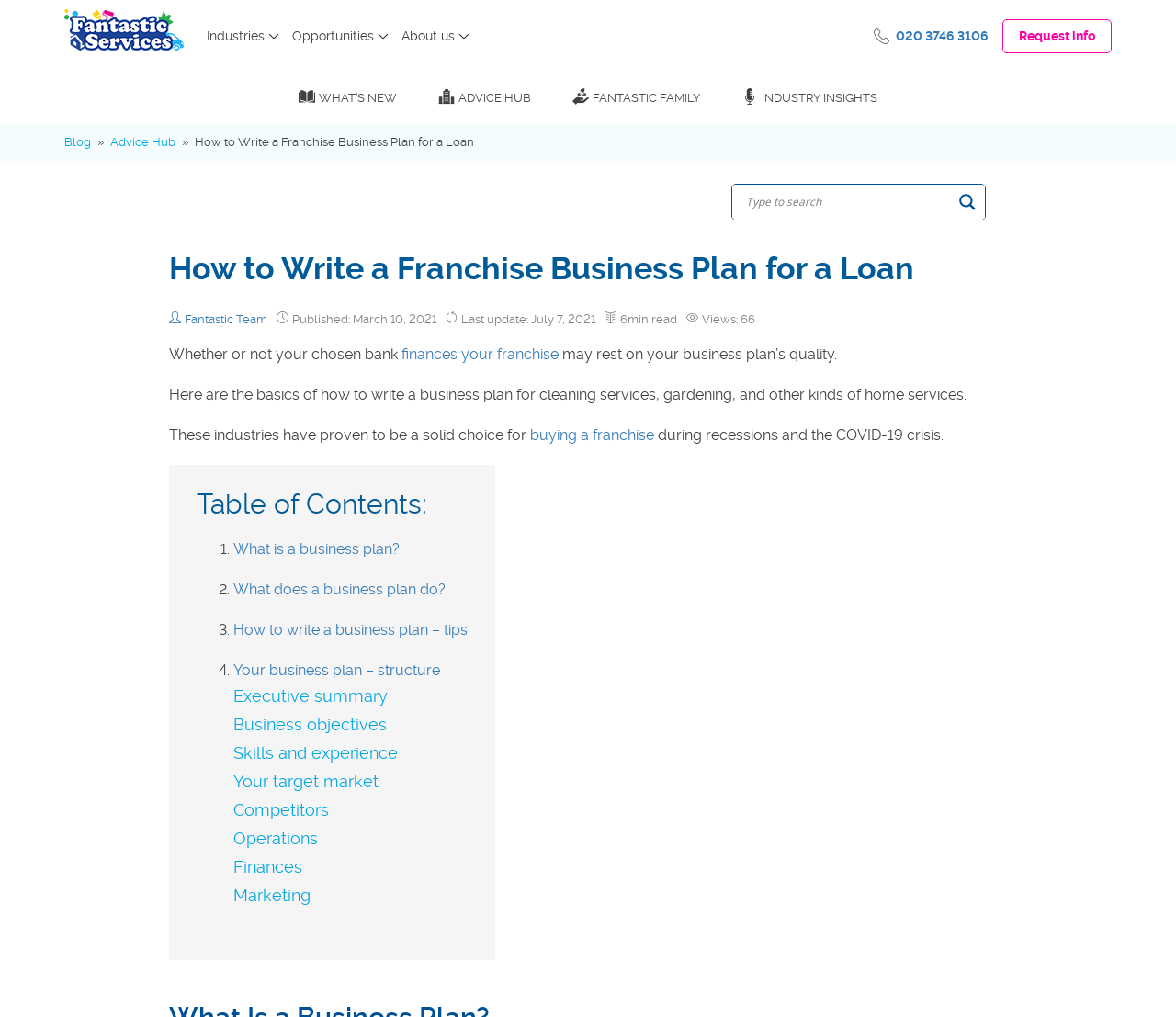Give a concise answer using only one word or phrase for this question:
What is the target market for a franchise business plan?

Home services